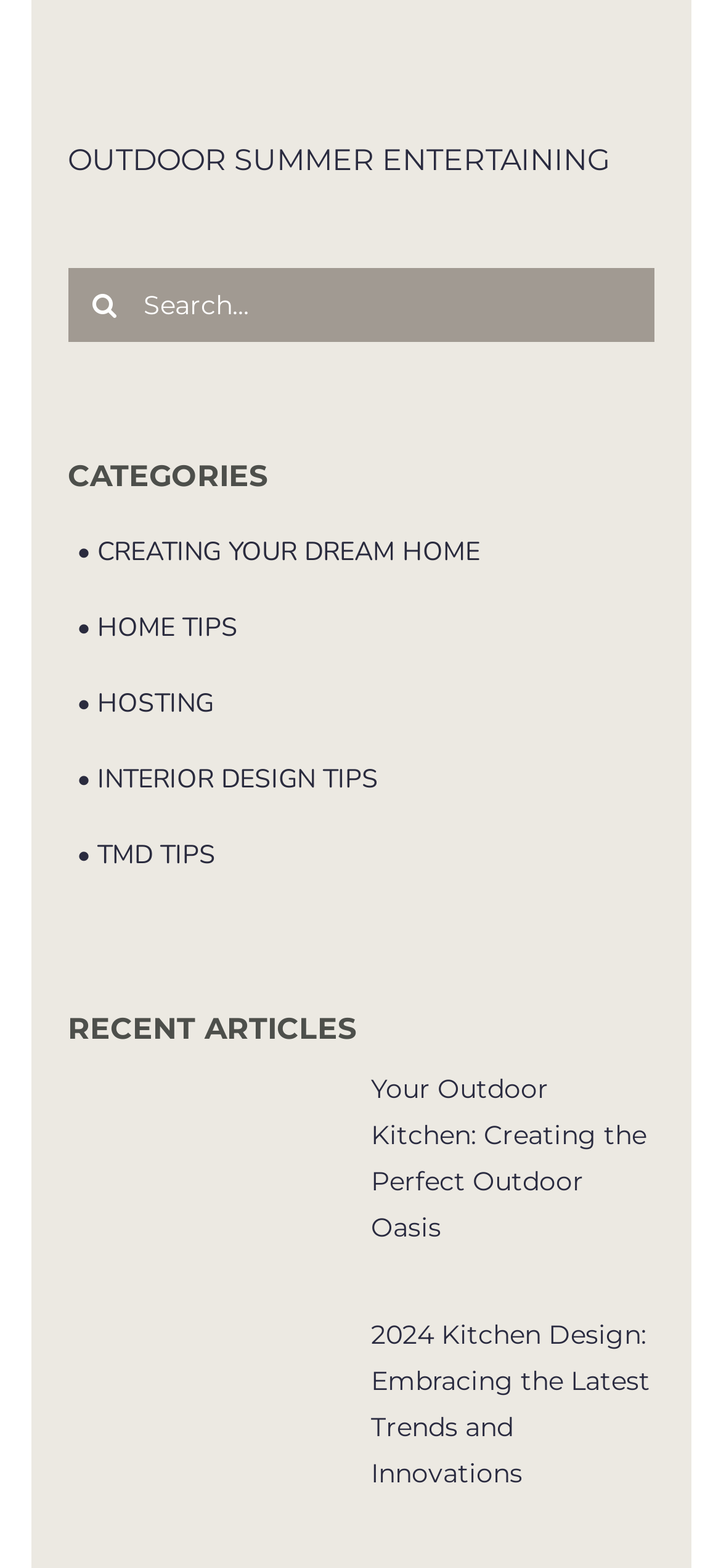Please indicate the bounding box coordinates for the clickable area to complete the following task: "Explore '2 Cor 10:4-5'". The coordinates should be specified as four float numbers between 0 and 1, i.e., [left, top, right, bottom].

None